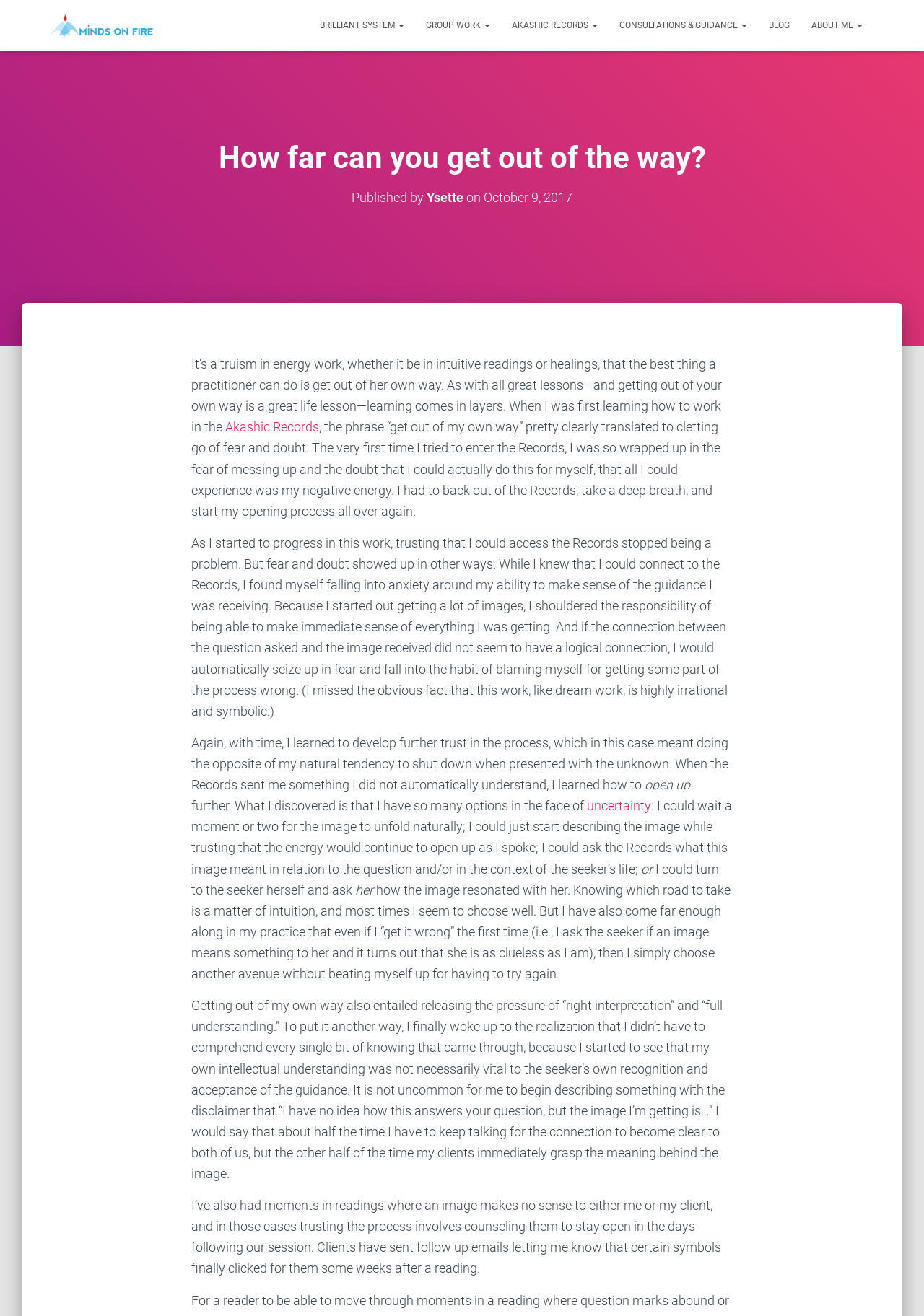Identify the bounding box for the element characterized by the following description: "Articles".

None